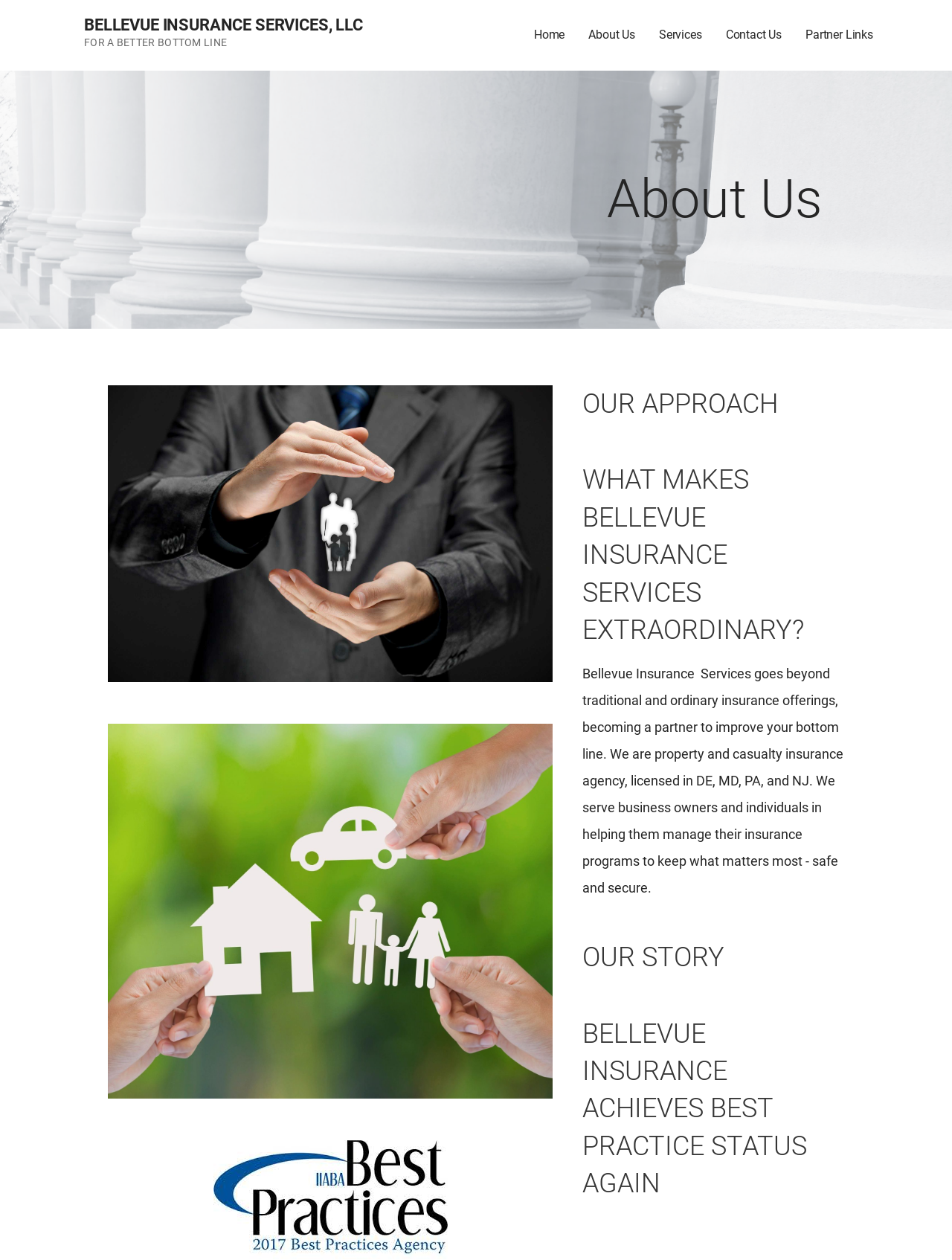How many images are on the 'About Us' page?
Look at the image and answer the question using a single word or phrase.

3